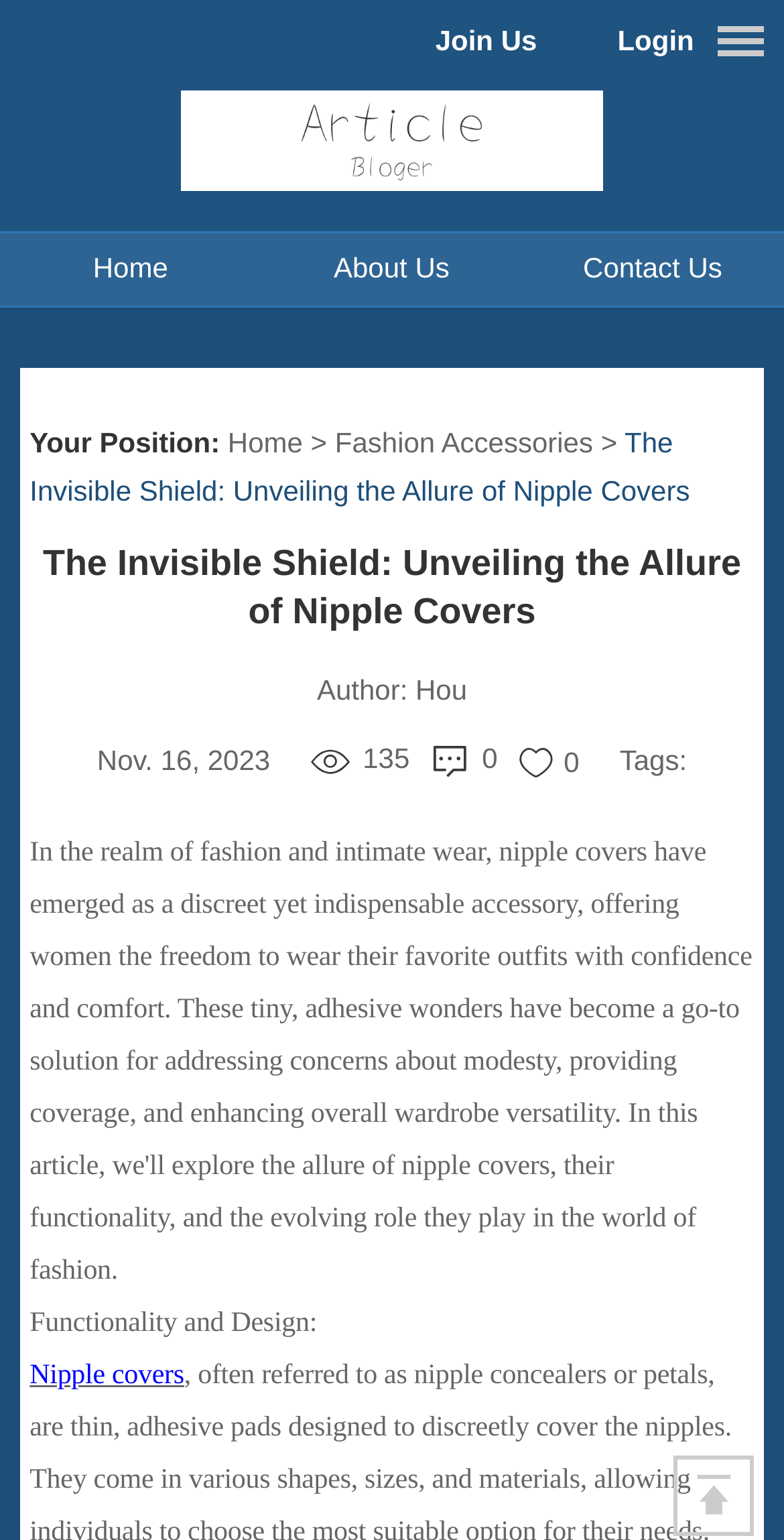Please provide a comprehensive answer to the question below using the information from the image: Who is the author of the current article?

I found the author of the current article by looking at the text 'Author:' and the link 'Hou' which is located below the title of the article.